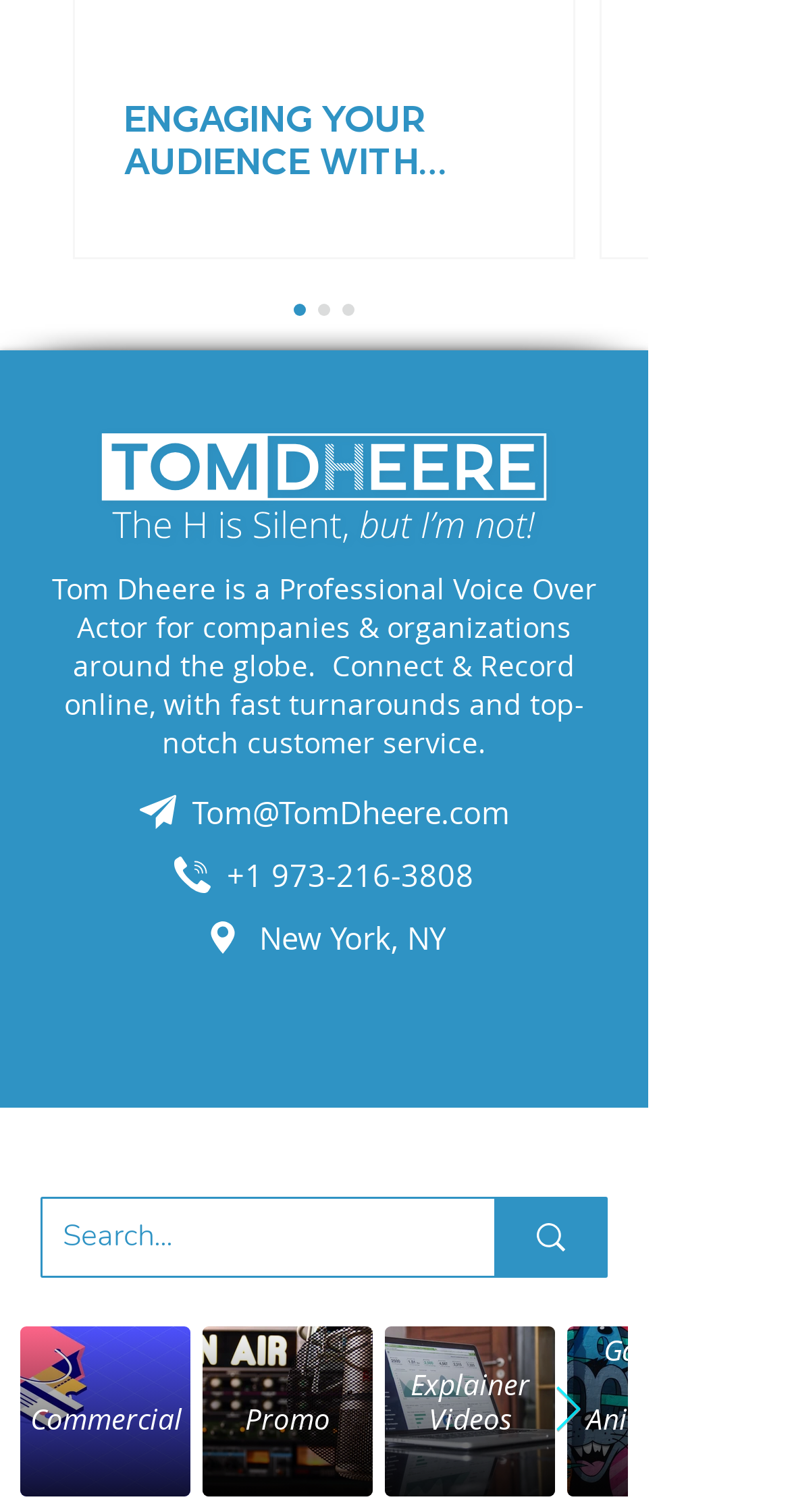Can you determine the bounding box coordinates of the area that needs to be clicked to fulfill the following instruction: "Click the link to view privacy policy"?

None